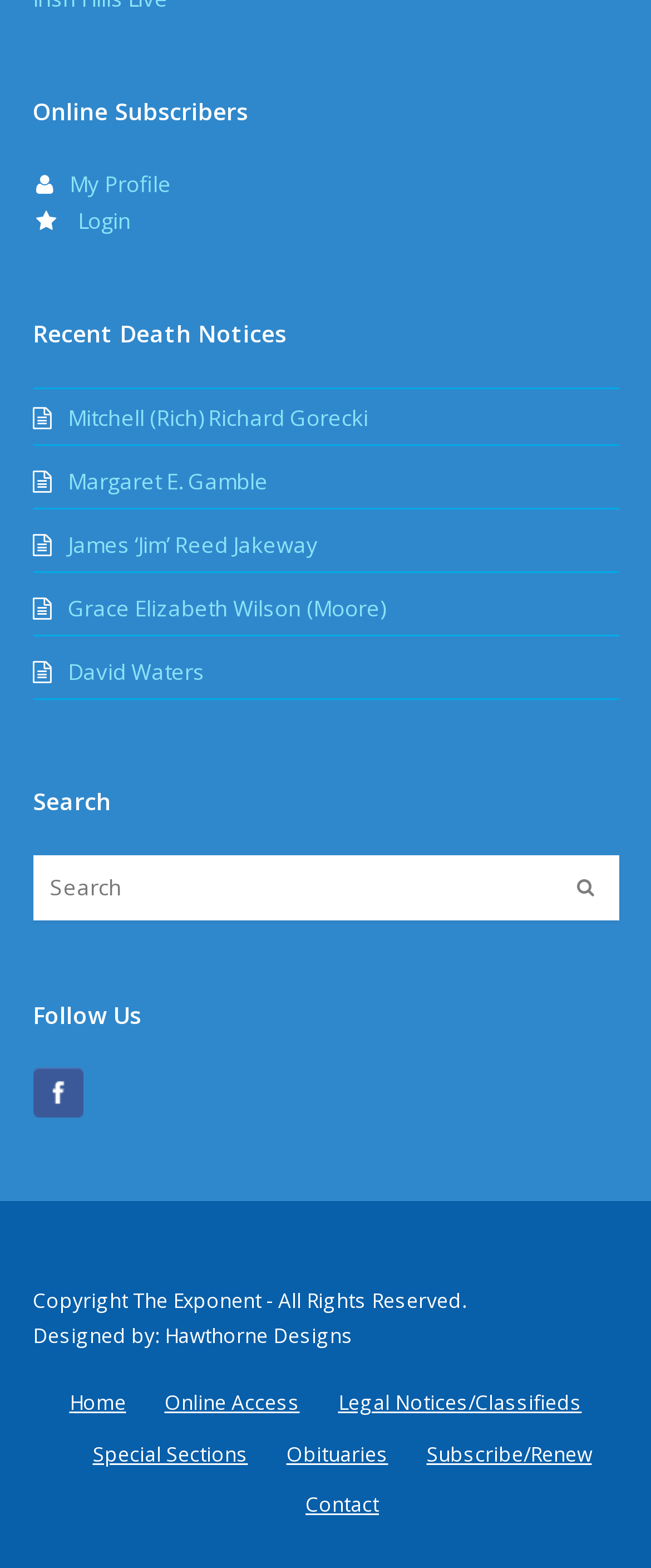Provide the bounding box coordinates of the section that needs to be clicked to accomplish the following instruction: "Search for something."

None